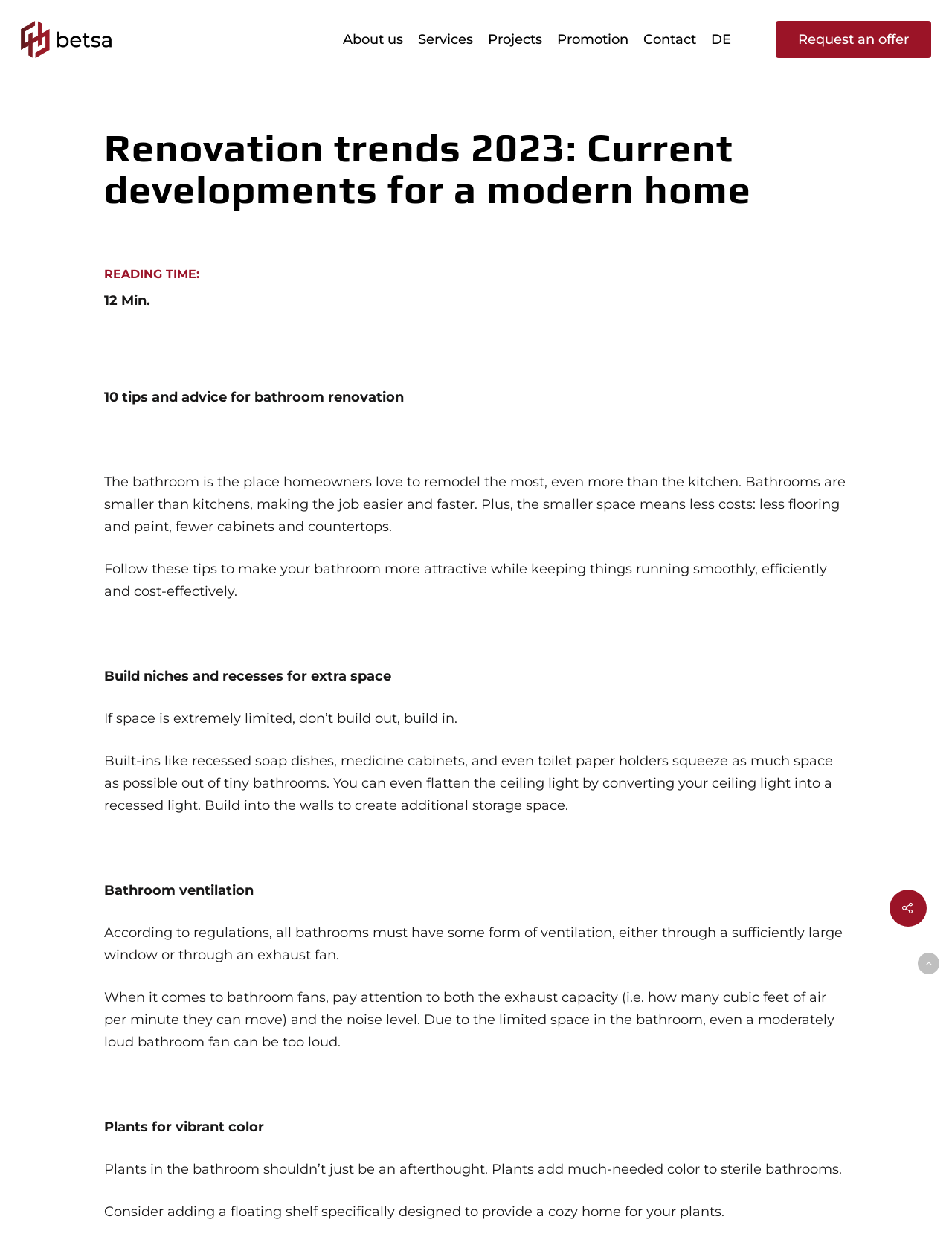What is the name of the company?
Examine the image closely and answer the question with as much detail as possible.

The name of the company can be found in the top-left corner of the webpage, where it says '10 tips and advice for bathroom renovation - Betsa'. This is also confirmed by the link 'betsa' with the bounding box coordinates [0.022, 0.017, 0.117, 0.046].